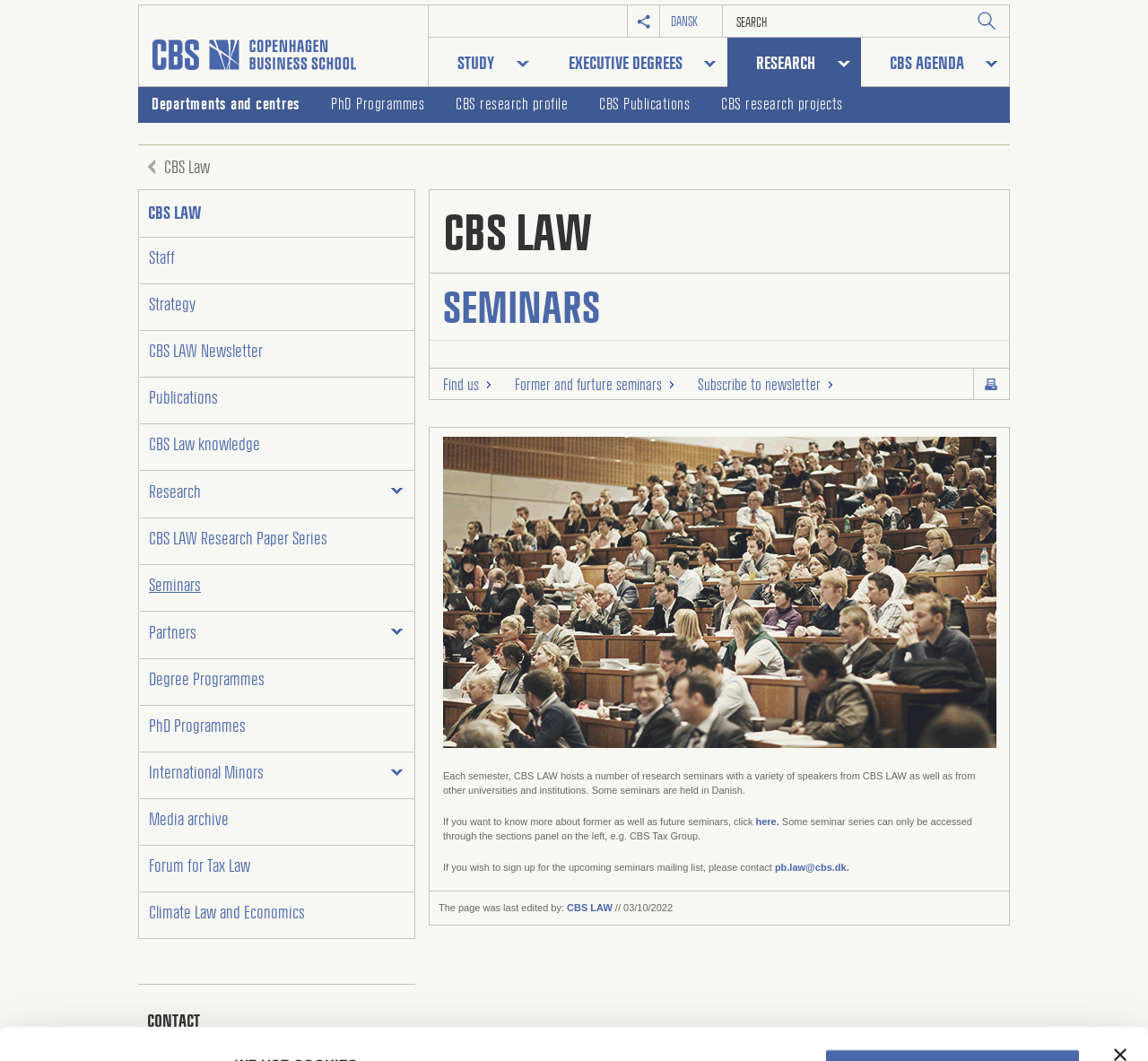Identify the bounding box coordinates for the element you need to click to achieve the following task: "Subscribe to the newsletter". Provide the bounding box coordinates as four float numbers between 0 and 1, in the form [left, top, right, bottom].

None